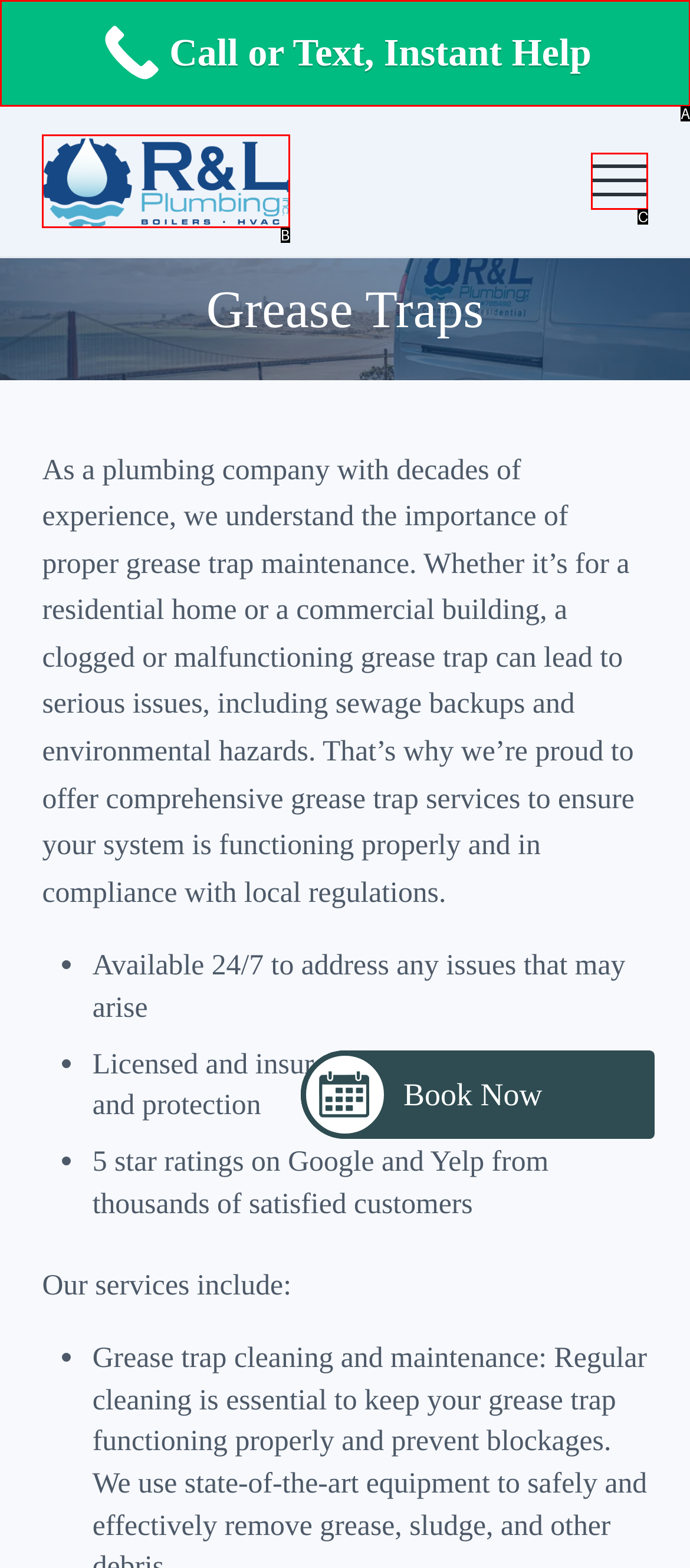Which option corresponds to the following element description: Menu?
Please provide the letter of the correct choice.

C